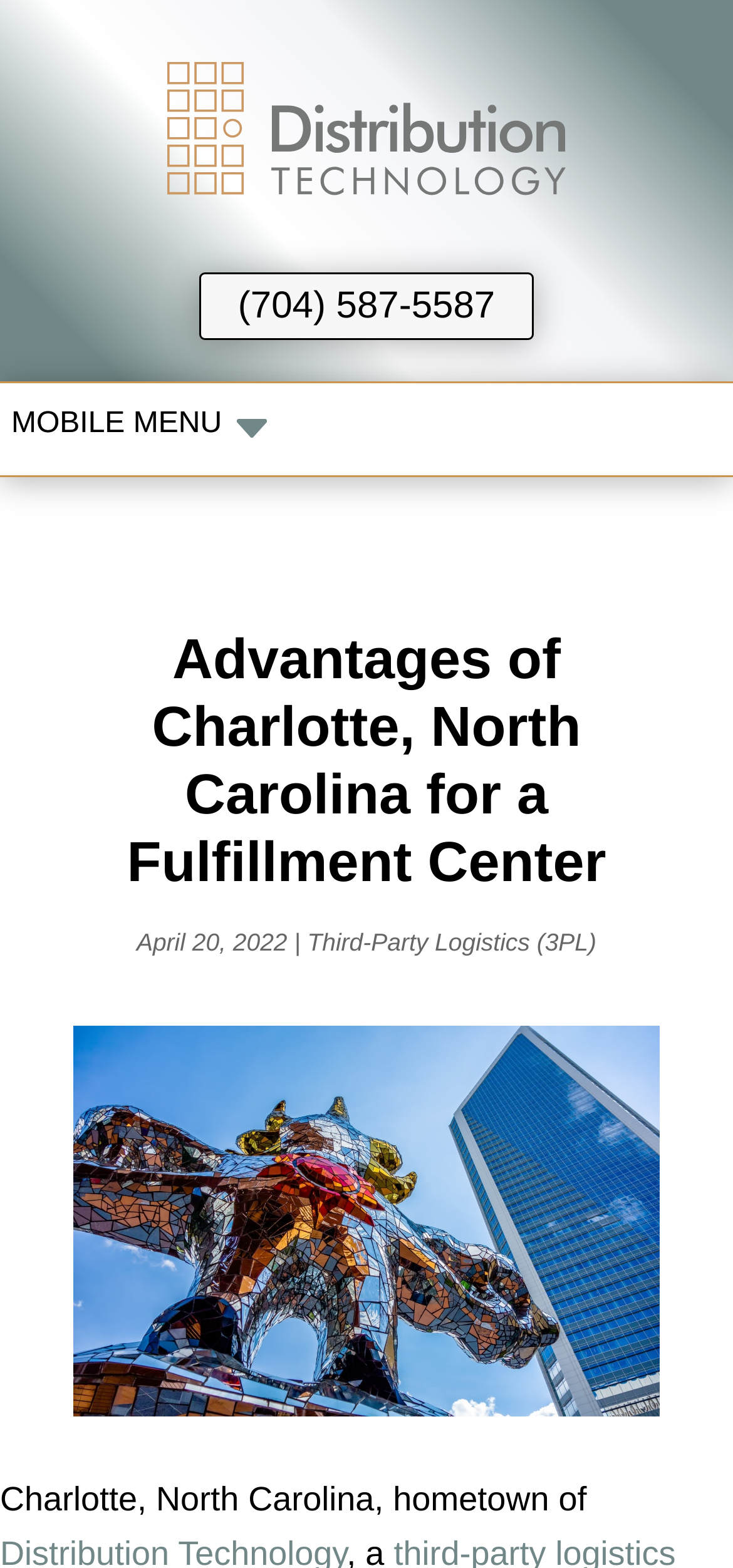Locate the UI element described by Third-Party Logistics (3PL) in the provided webpage screenshot. Return the bounding box coordinates in the format (top-left x, top-left y, bottom-right x, bottom-right y), ensuring all values are between 0 and 1.

[0.419, 0.591, 0.814, 0.609]